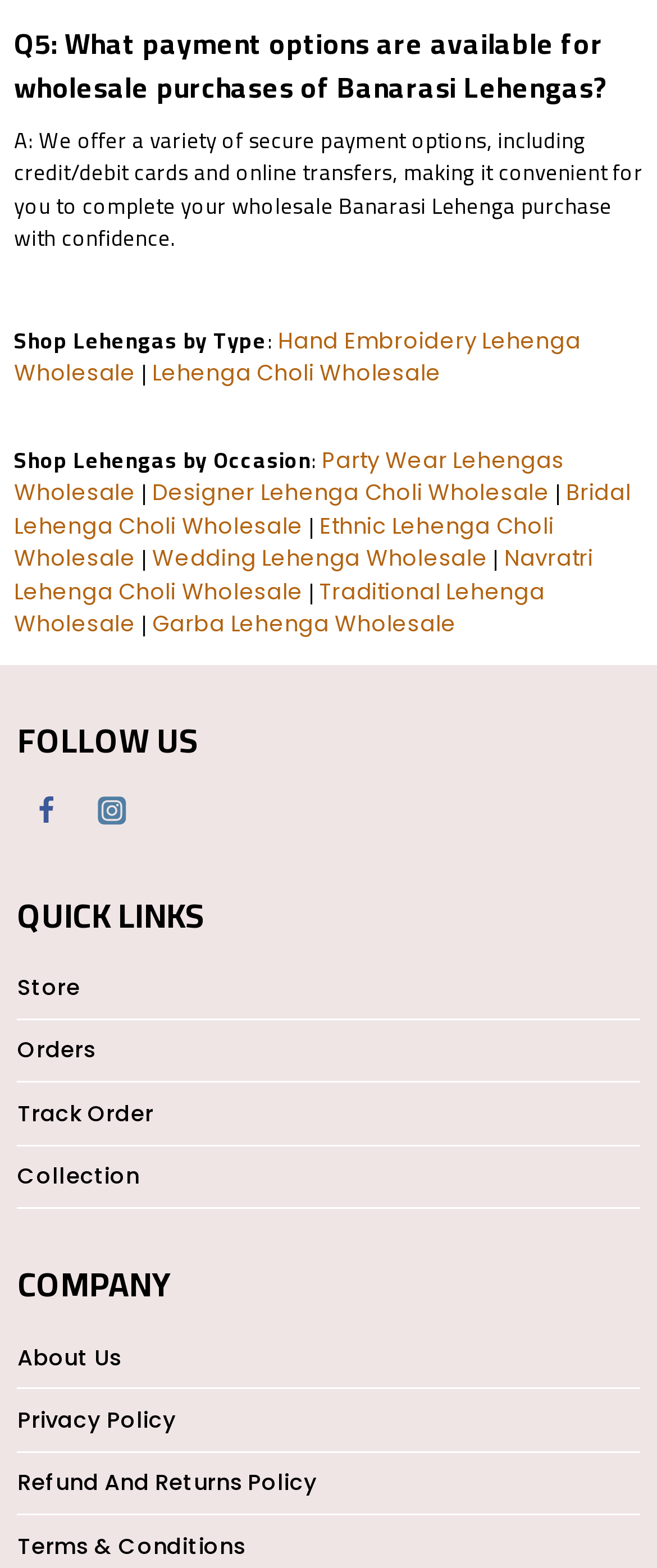Can you specify the bounding box coordinates for the region that should be clicked to fulfill this instruction: "Shop Lehengas by Occasion".

[0.022, 0.28, 0.473, 0.306]